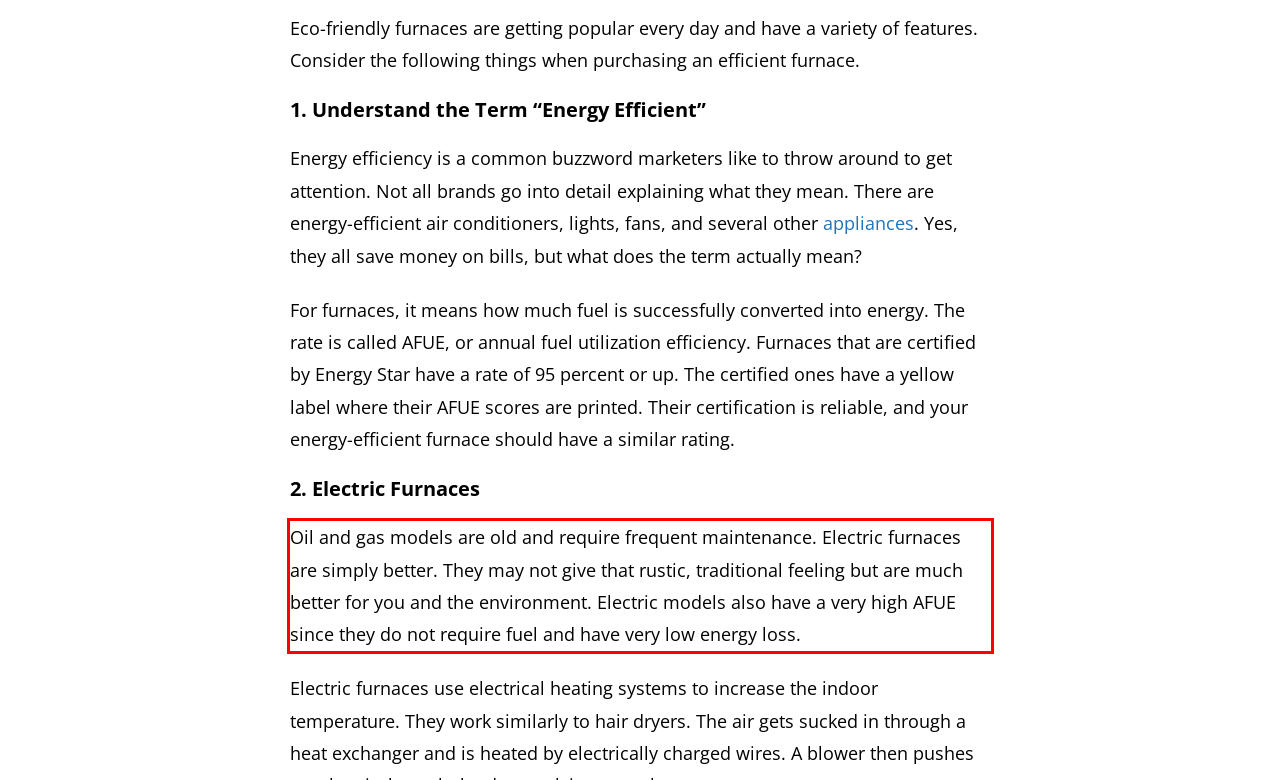Examine the screenshot of the webpage, locate the red bounding box, and generate the text contained within it.

Oil and gas models are old and require frequent maintenance. Electric furnaces are simply better. They may not give that rustic, traditional feeling but are much better for you and the environment. Electric models also have a very high AFUE since they do not require fuel and have very low energy loss.